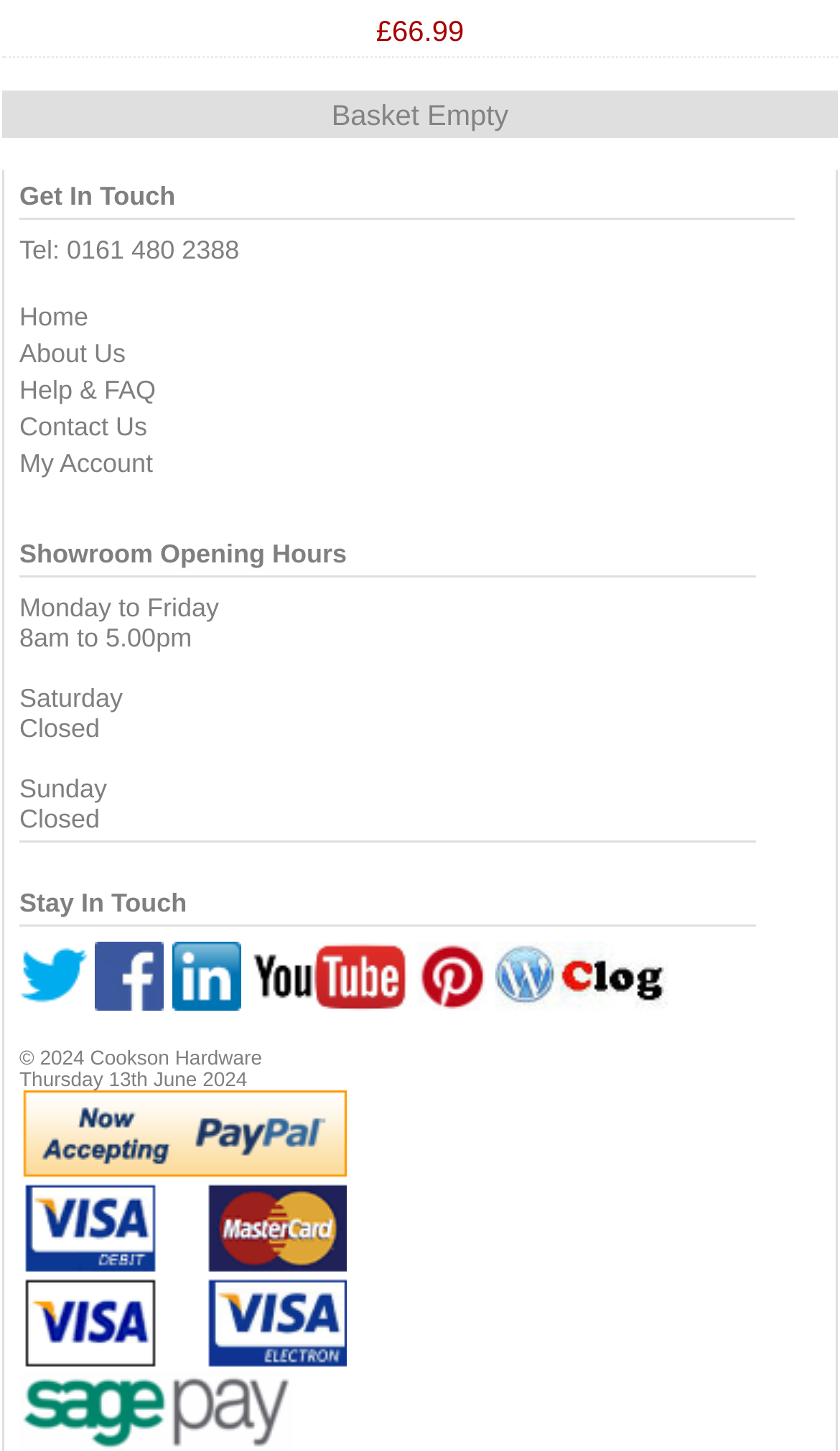Please reply to the following question with a single word or a short phrase:
What are the showroom opening hours on Monday to Friday?

8am to 5.00pm